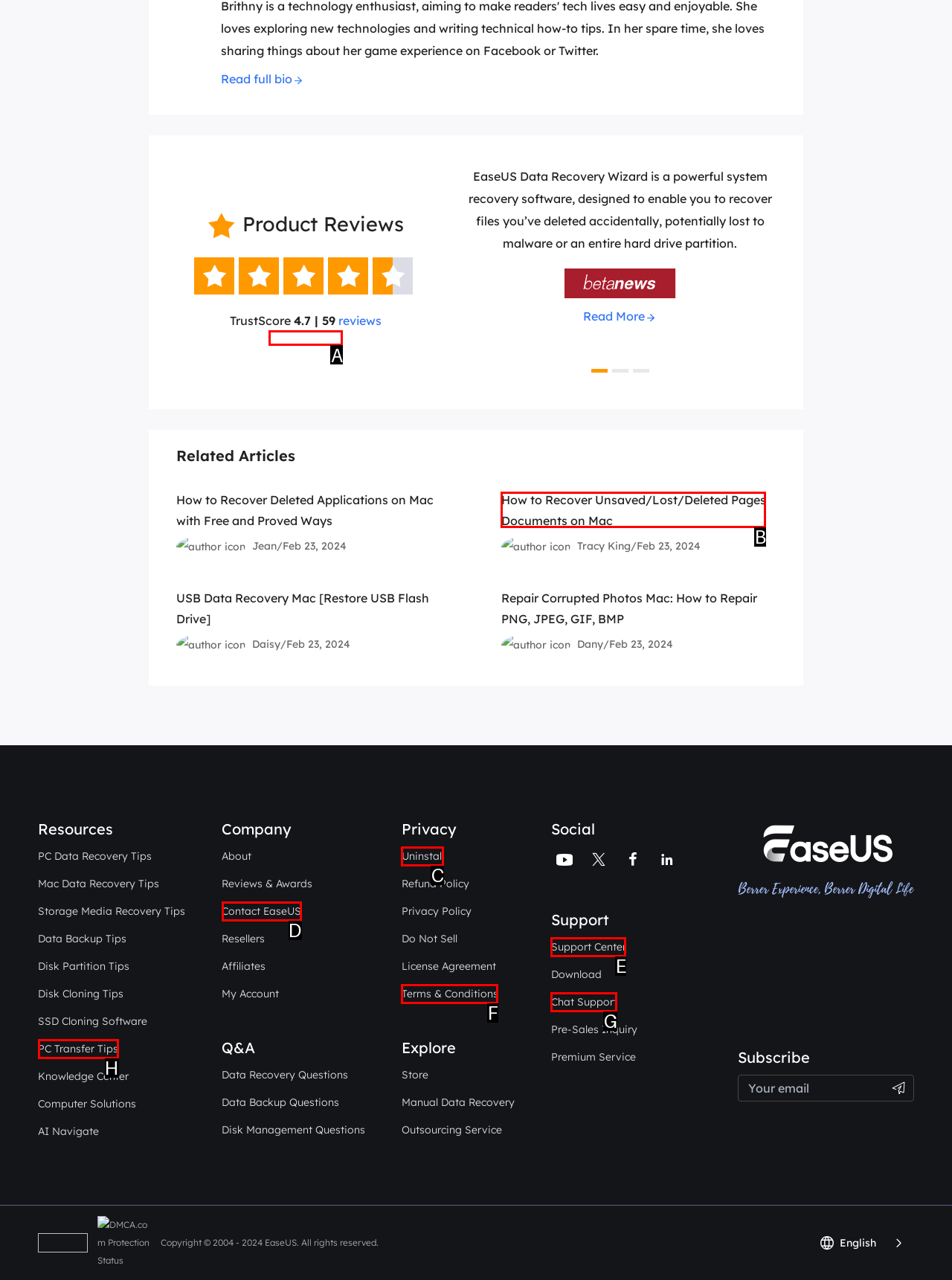Based on the description: Support Center
Select the letter of the corresponding UI element from the choices provided.

E